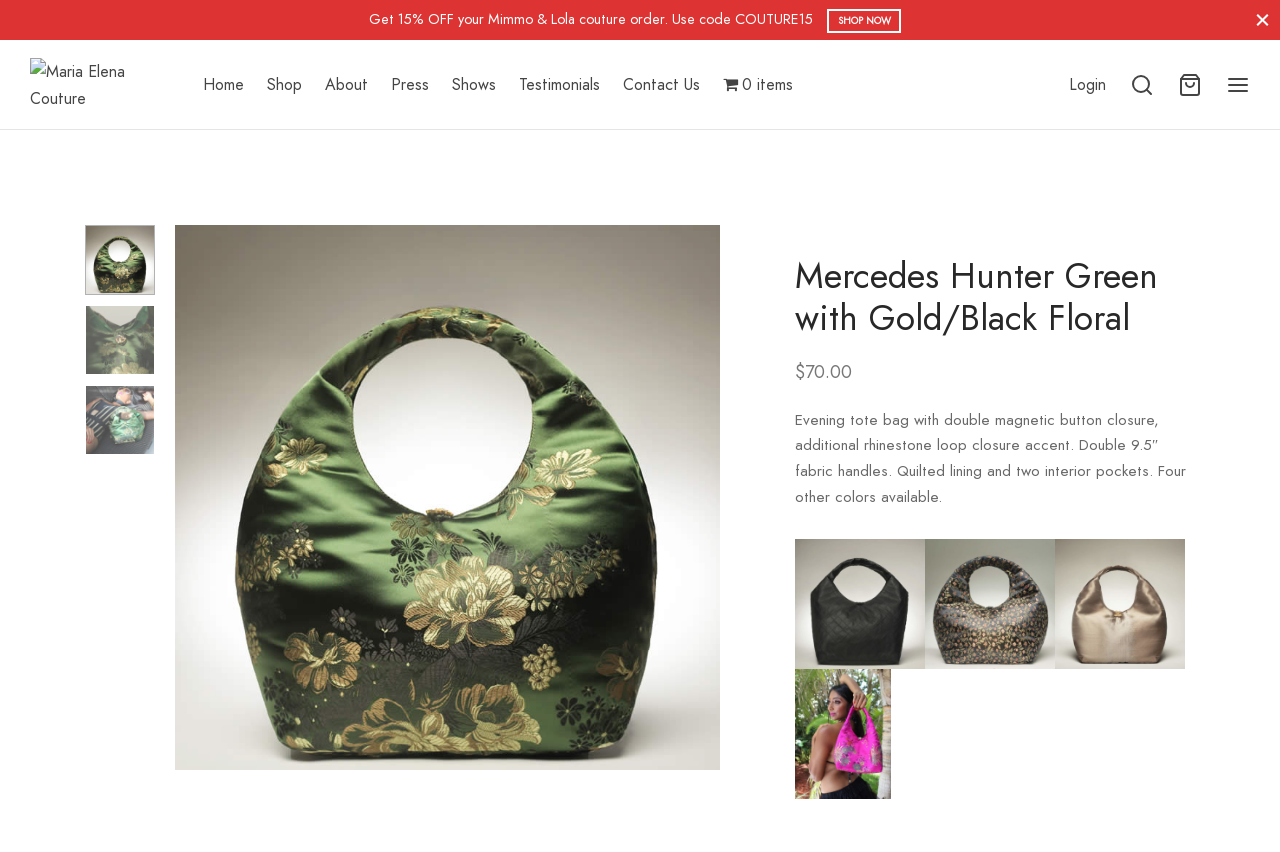Based on the image, please elaborate on the answer to the following question:
How many interior pockets does the tote bag have?

The number of interior pockets can be found in the description of the product, which says 'Quilted lining and two interior pockets'.